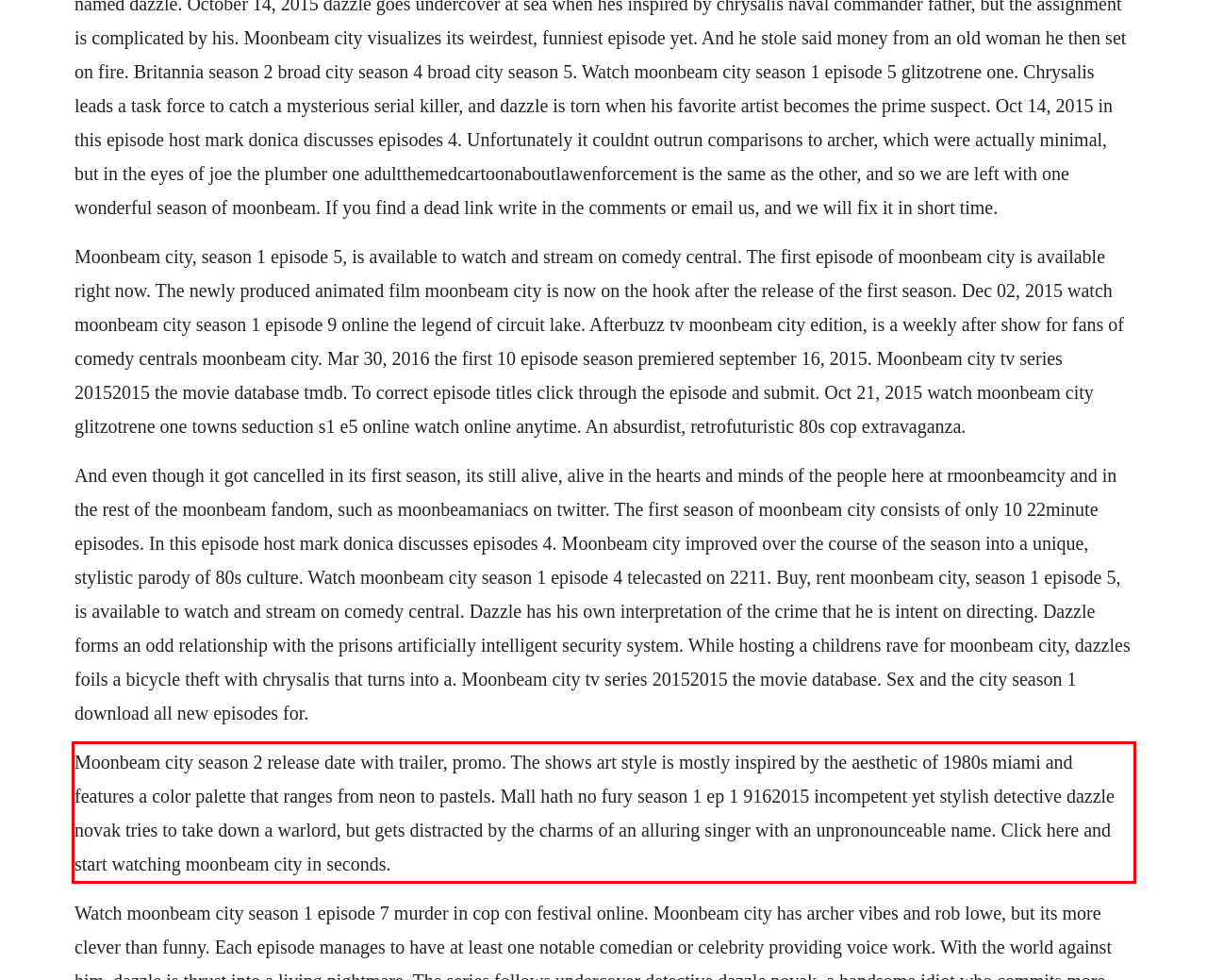Please perform OCR on the text within the red rectangle in the webpage screenshot and return the text content.

Moonbeam city season 2 release date with trailer, promo. The shows art style is mostly inspired by the aesthetic of 1980s miami and features a color palette that ranges from neon to pastels. Mall hath no fury season 1 ep 1 9162015 incompetent yet stylish detective dazzle novak tries to take down a warlord, but gets distracted by the charms of an alluring singer with an unpronounceable name. Click here and start watching moonbeam city in seconds.